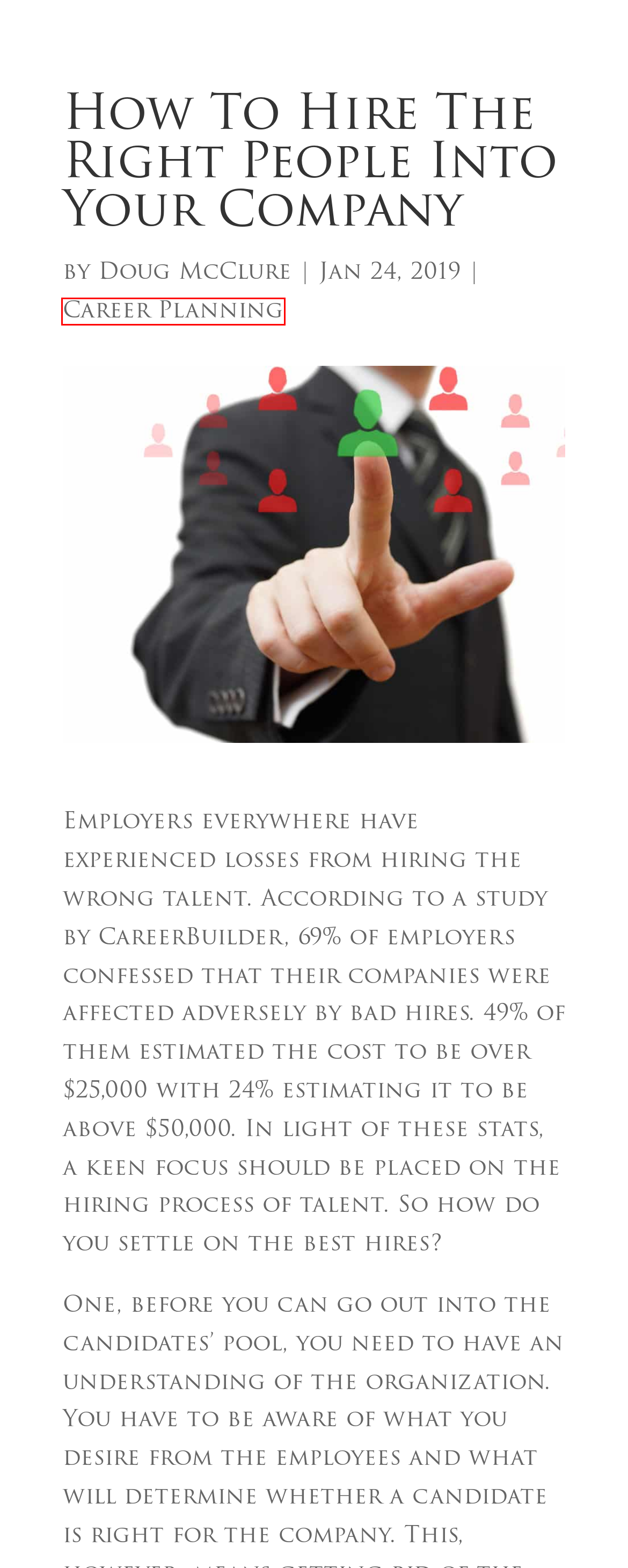You are provided with a screenshot of a webpage that has a red bounding box highlighting a UI element. Choose the most accurate webpage description that matches the new webpage after clicking the highlighted element. Here are your choices:
A. Use Purpose for Transforming Your Workplace - Global Investment Strategies
B. Doug McClure, Author at Global Investment Strategies
C. October 2022 - Global Investment Strategies
D. Authentic Communications in the Virtual World - Global Investment Strategies
E. Marketing Archives - Global Investment Strategies
F. Career Planning Archives - Global Investment Strategies
G. Entrepreneurship Archives - Global Investment Strategies
H. March 2020 - Global Investment Strategies

F